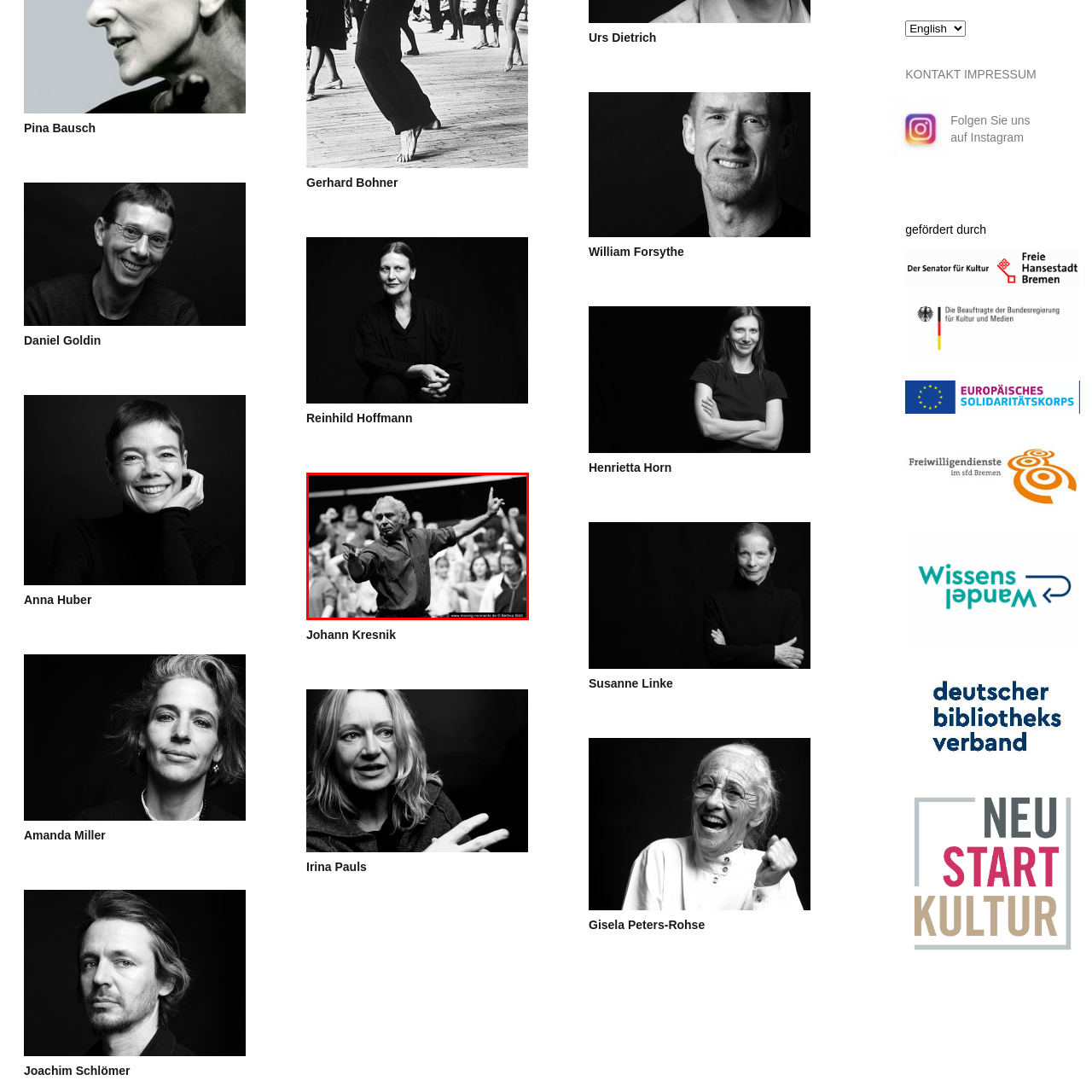View the image highlighted in red and provide one word or phrase: What is the tone of the image?

Monochromatic